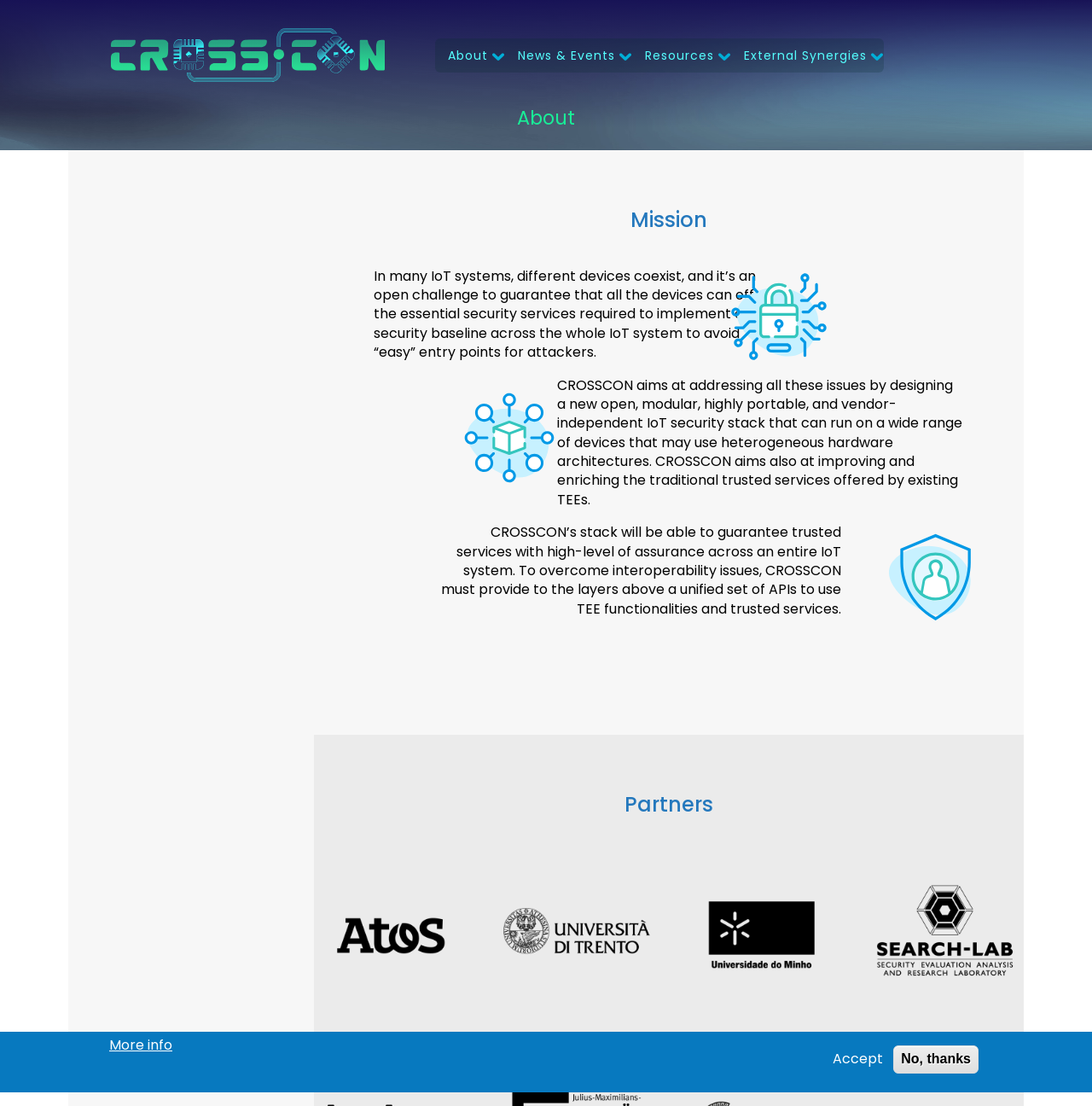Locate the bounding box of the UI element described by: "title="Home"" in the given webpage screenshot.

[0.102, 0.025, 0.352, 0.092]